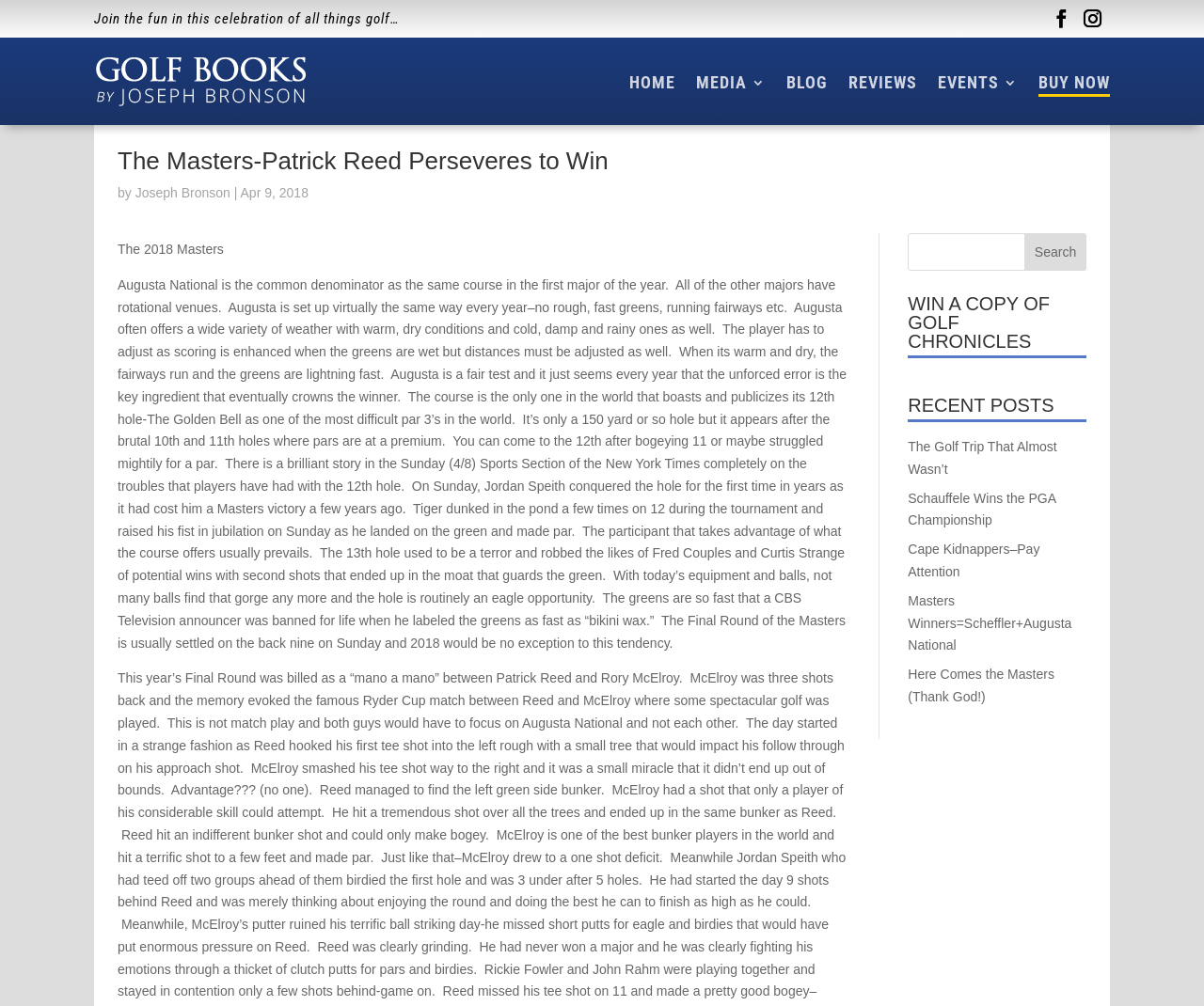What is the name of the golf tournament mentioned in the blog post?
Using the image, answer in one word or phrase.

The Masters